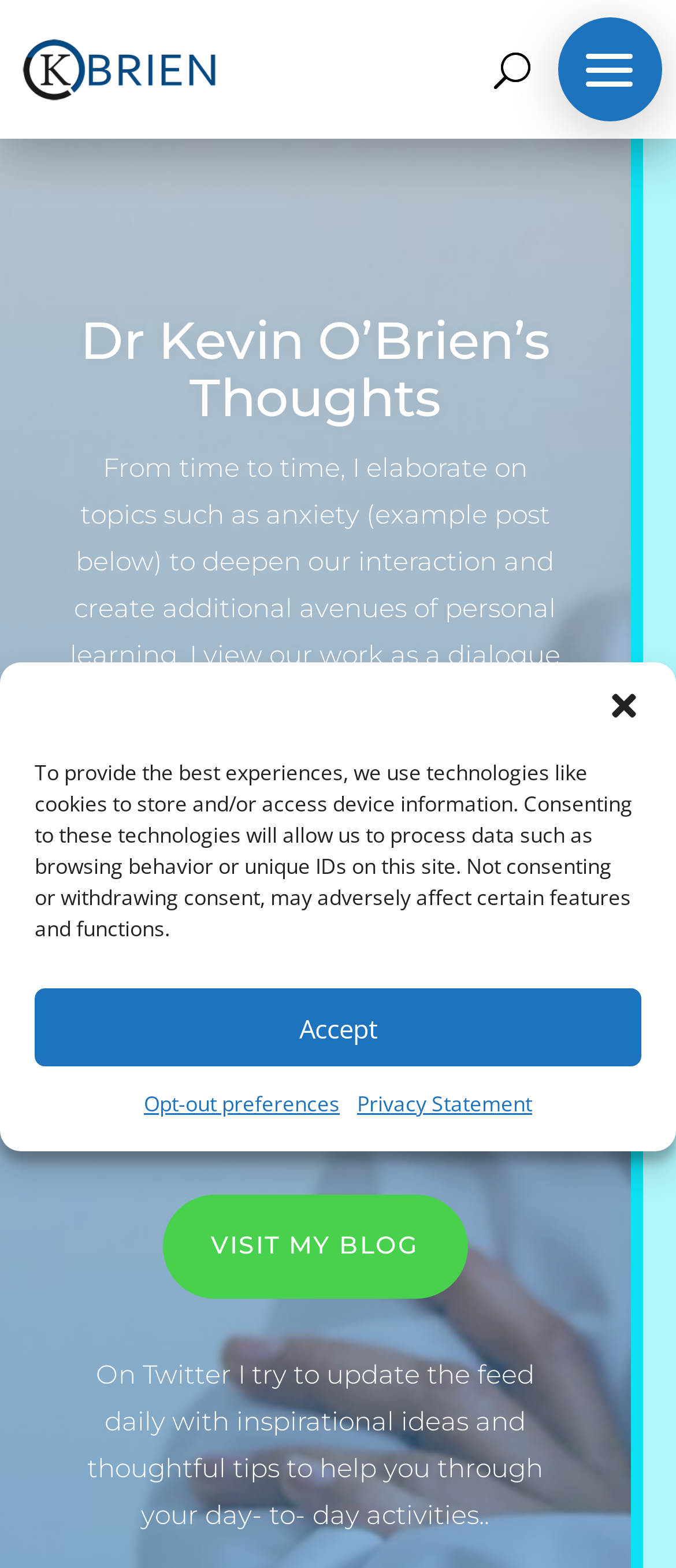Locate the bounding box of the UI element defined by this description: "aria-label="Close dialog"". The coordinates should be given as four float numbers between 0 and 1, formatted as [left, top, right, bottom].

[0.897, 0.439, 0.949, 0.461]